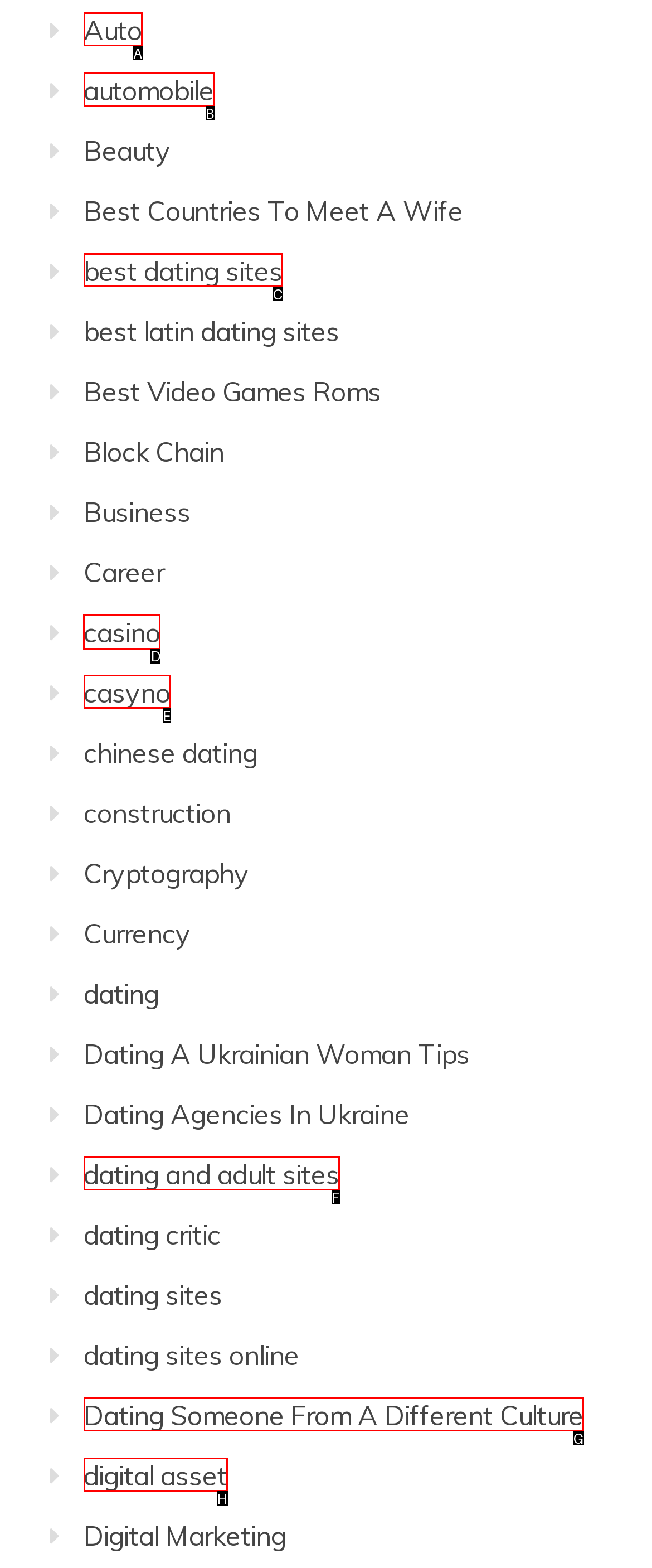From the available options, which lettered element should I click to complete this task: check 'casino' link?

D